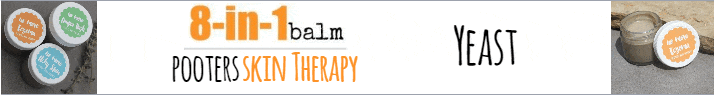Generate a detailed caption that describes the image.

The image features a promotional banner for Pooters Skin Therapy, highlighting its "8-in-1 balm" specifically designed for various skin conditions, including yeast infections. This visually appealing design includes colorful circular labels labeled with different therapeutic benefits, suggesting versatility and effectiveness. The prominent text emphasizes the product name "Pooters Skin Therapy," framed within an inviting color scheme. Additionally, on the right side of the image, a jar of the balm is displayed, hinting at the product's practical application. Overall, the banner conveys a message of reliability and natural care for skin health and is likely aimed at parents seeking gentle solutions for their family.